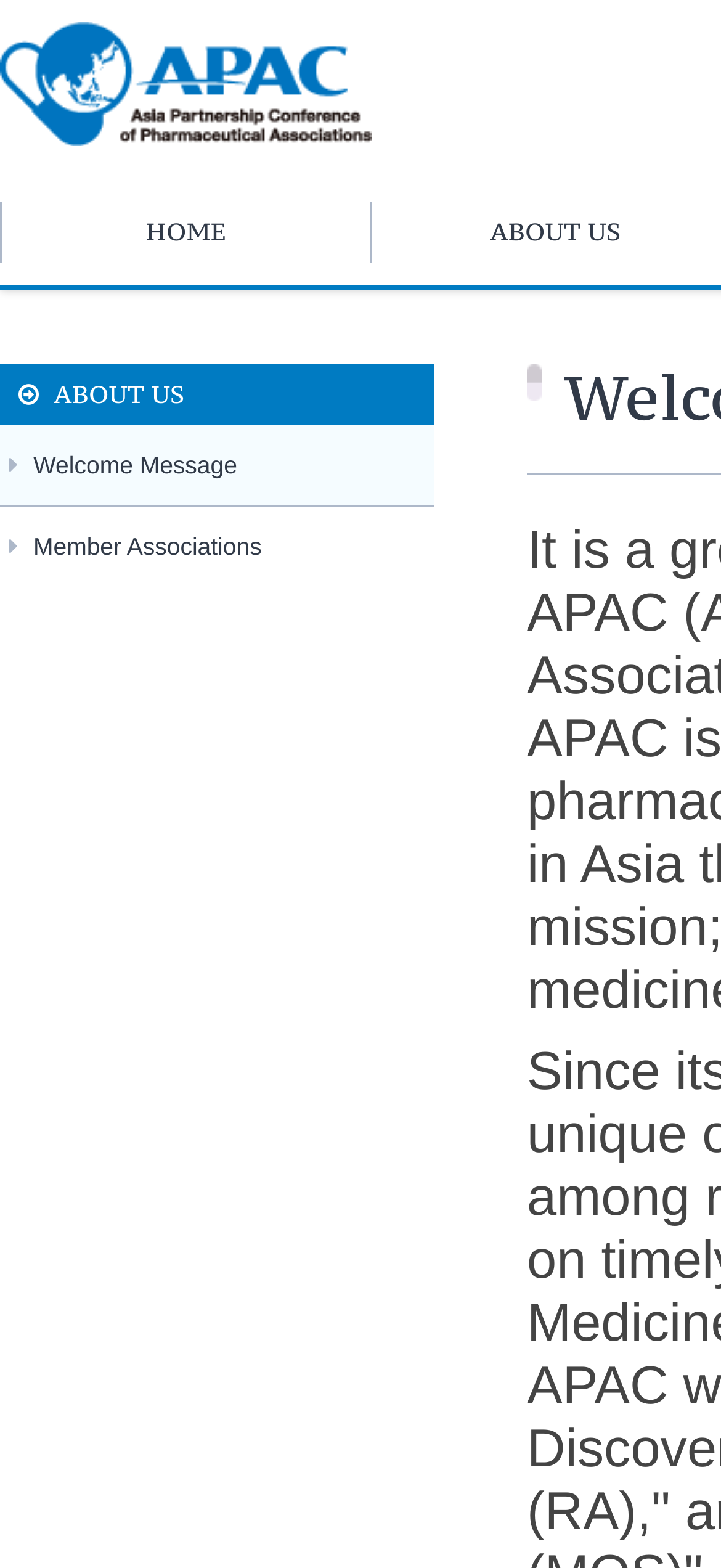What is the main section of the page?
Based on the image, give a concise answer in the form of a single word or short phrase.

Article